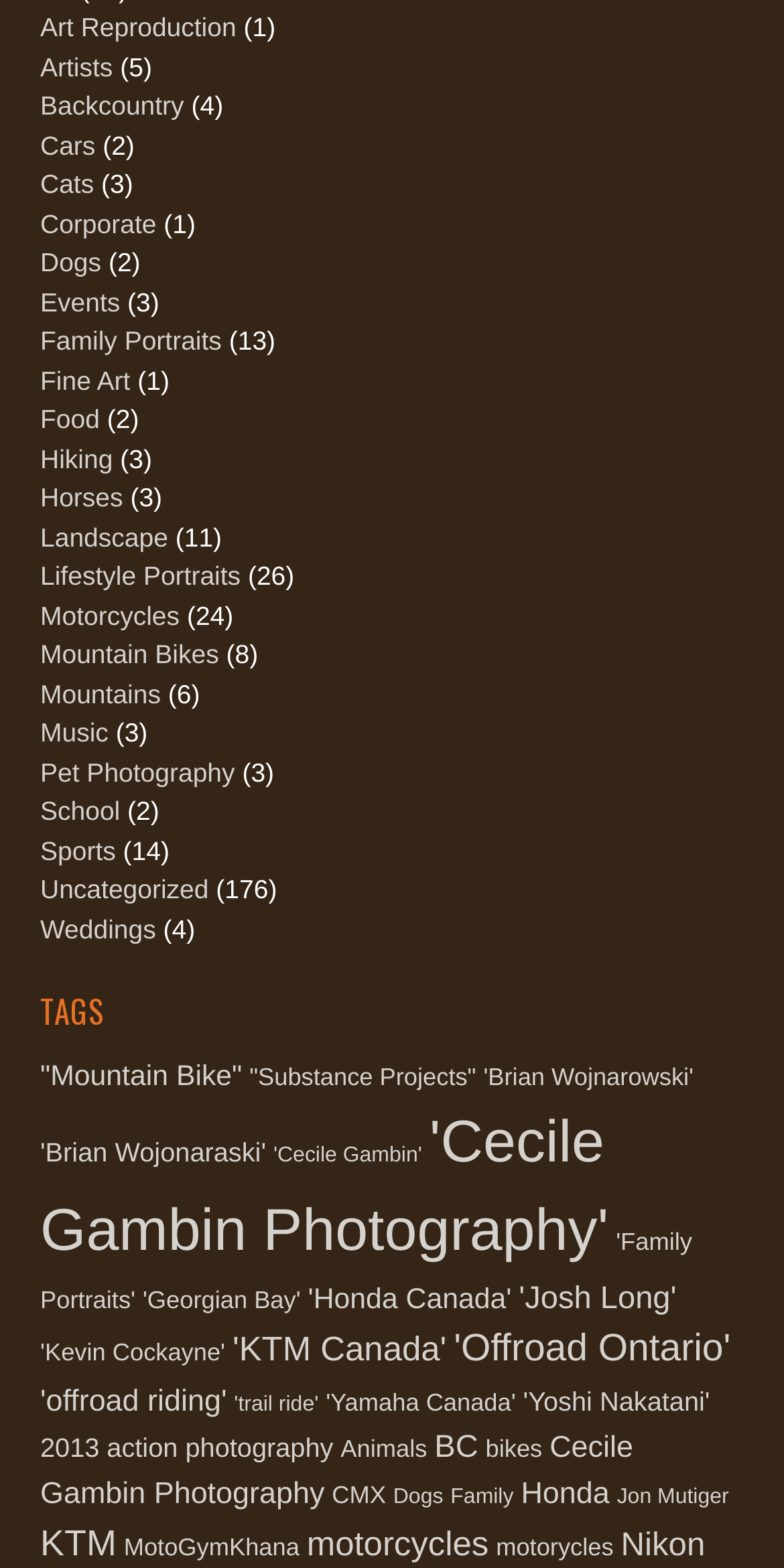How many links are under the 'TAGS' heading?
Provide a short answer using one word or a brief phrase based on the image.

30